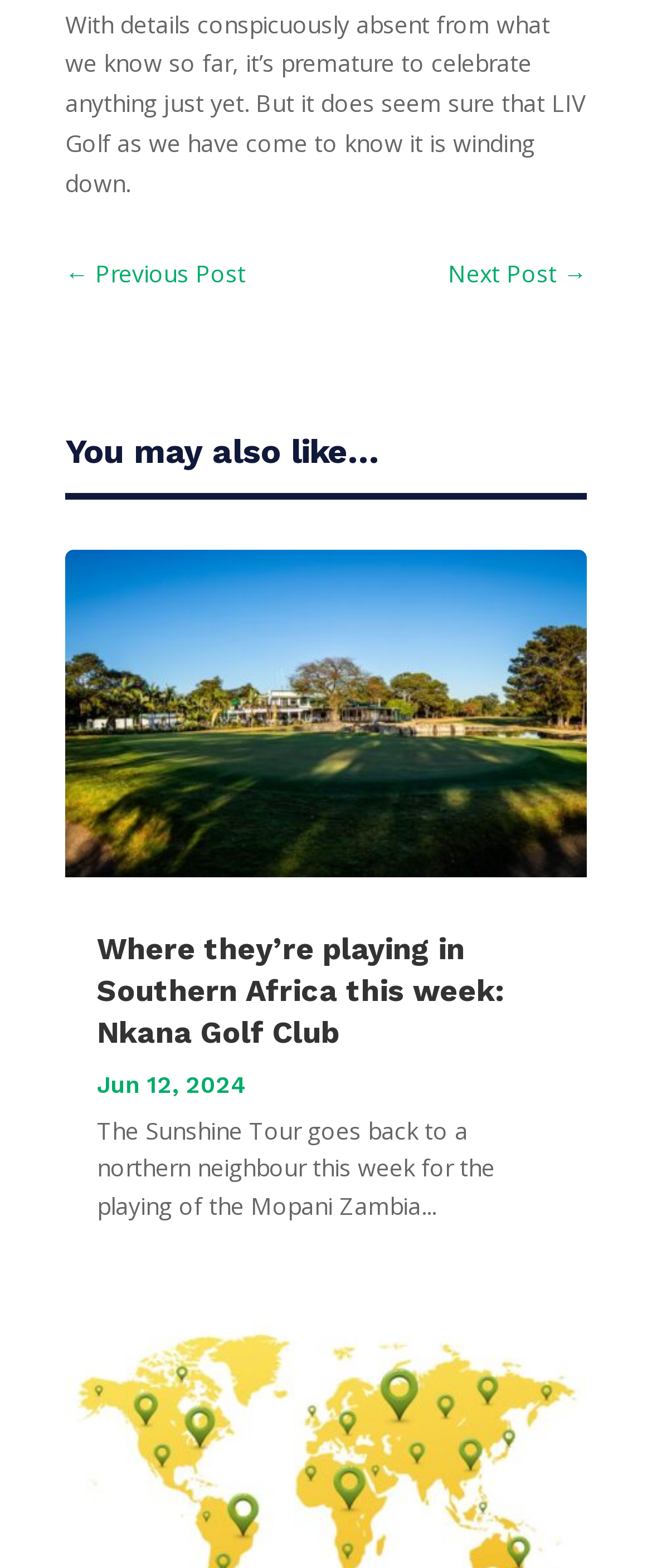Specify the bounding box coordinates (top-left x, top-left y, bottom-right x, bottom-right y) of the UI element in the screenshot that matches this description: HOME - TREE SURGEON UK

None